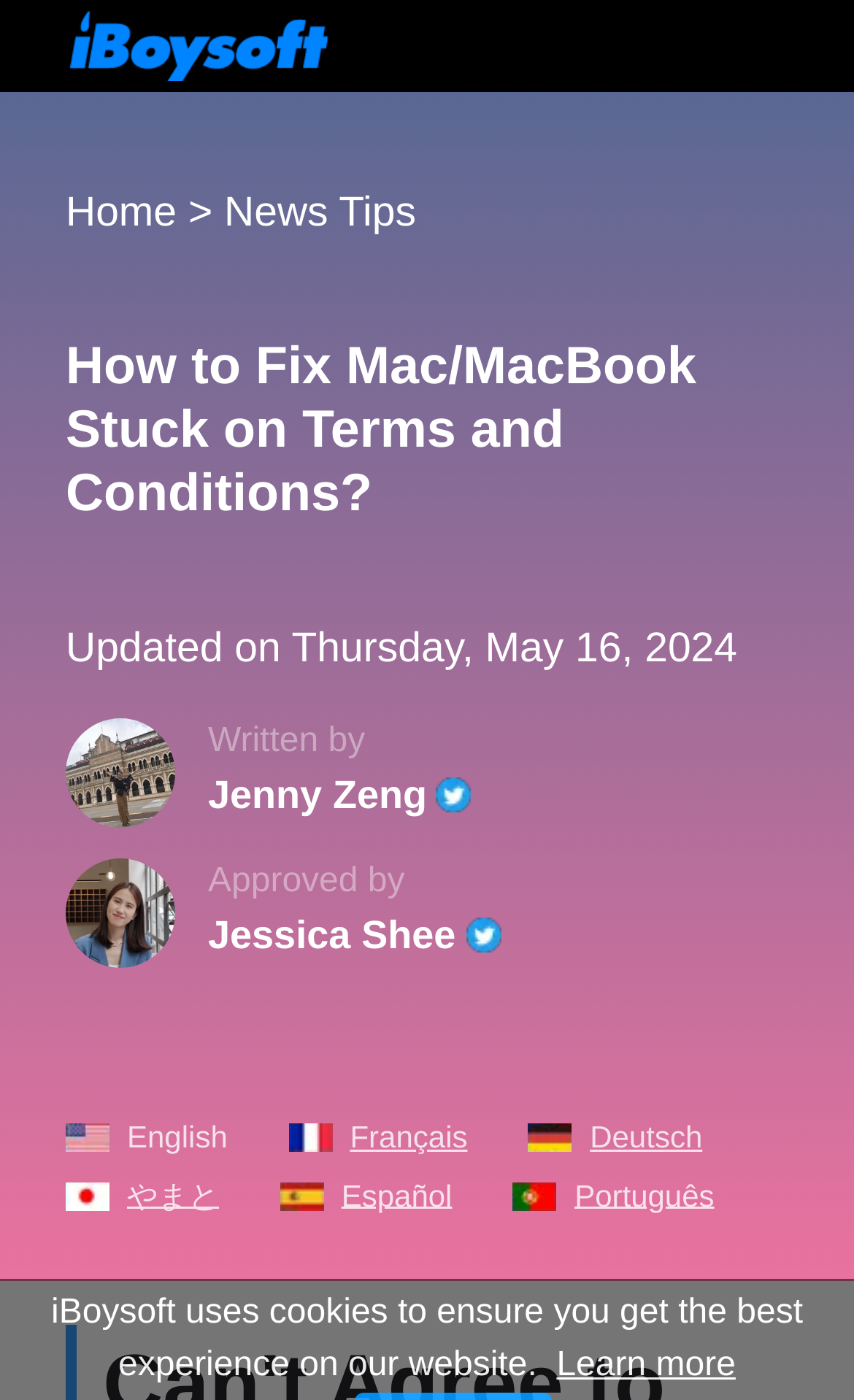Refer to the image and answer the question with as much detail as possible: What is the position of the 'News Tips' link?

The 'News Tips' link is located at coordinates [0.262, 0.136, 0.487, 0.169], which indicates that it is positioned in the middle among the three navigation links at the top of the webpage.